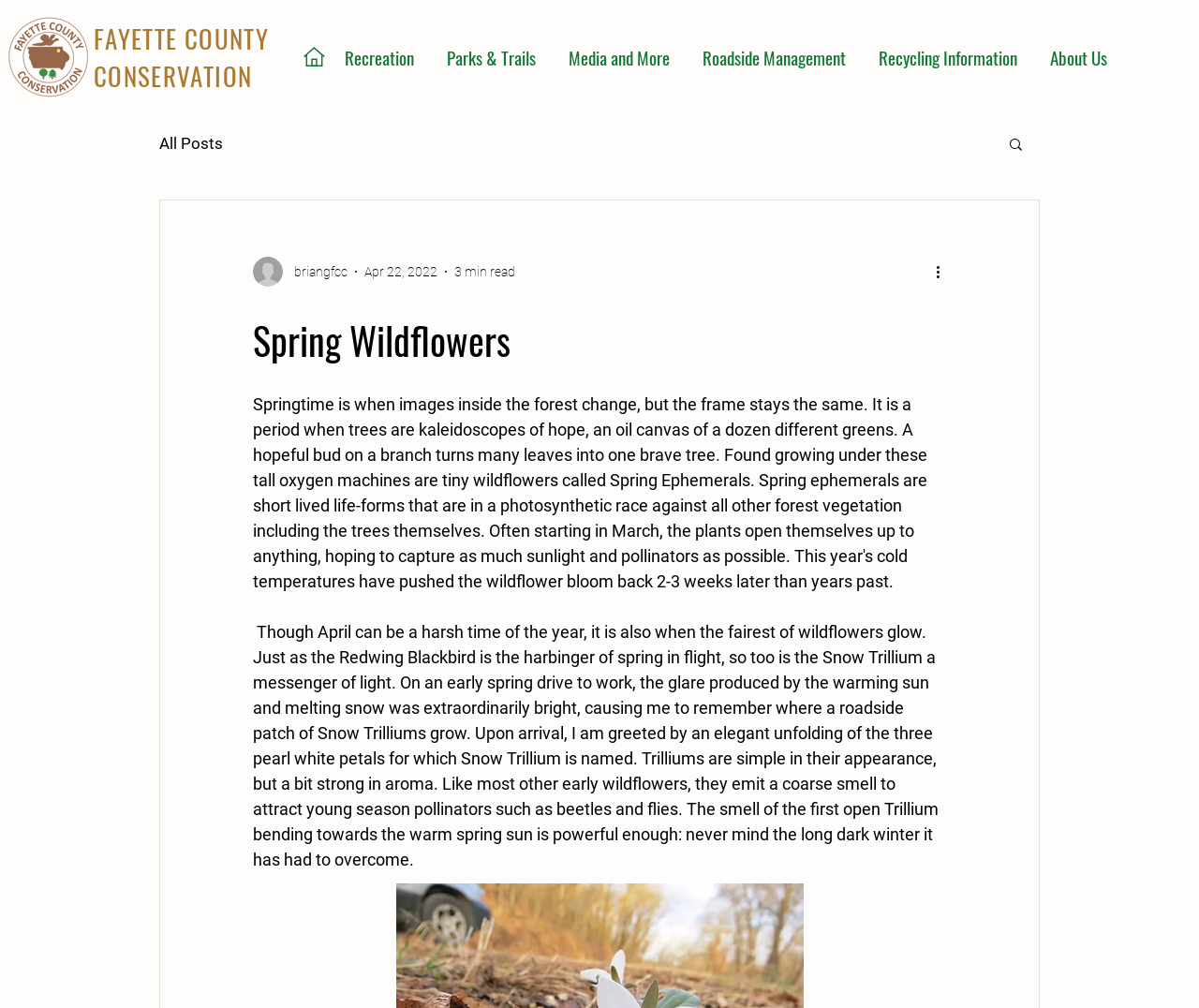Determine the bounding box coordinates for the element that should be clicked to follow this instruction: "Read the blog post". The coordinates should be given as four float numbers between 0 and 1, in the format [left, top, right, bottom].

[0.211, 0.255, 0.29, 0.284]